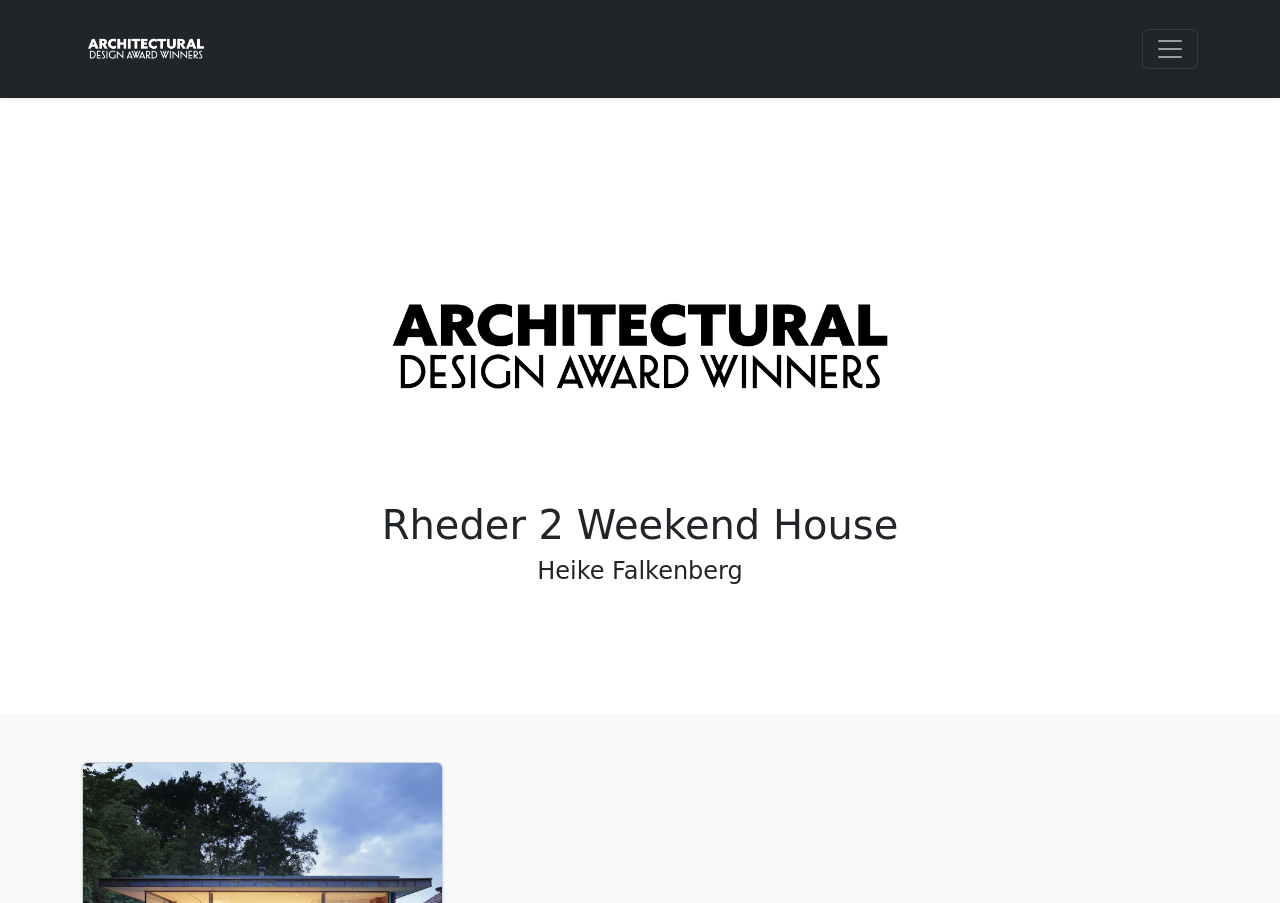Give a detailed account of the webpage.

The webpage is about Rheder 2 Design Details, specifically showcasing a weekend house designed by Heike Falkenberg. 

At the top left, there is a small link accompanied by a tiny image. On the top right, a toggle navigation button is present, which is not expanded. 

Below the toggle navigation button, there is a prominent section that takes up a significant portion of the page. This section contains a large image, a link, and two headings. The image is positioned above the link and the headings. The first heading reads "Rheder 2 Weekend House", and the second heading below it reads "Heike Falkenberg".